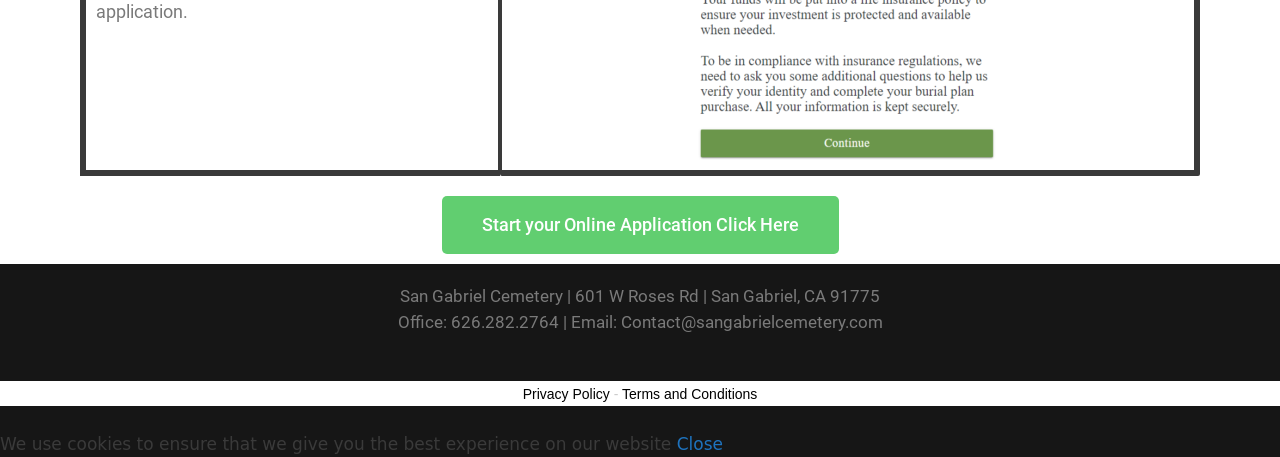What is the cemetery's address?
Using the image, provide a concise answer in one word or a short phrase.

601 W Roses Rd, San Gabriel, CA 91775